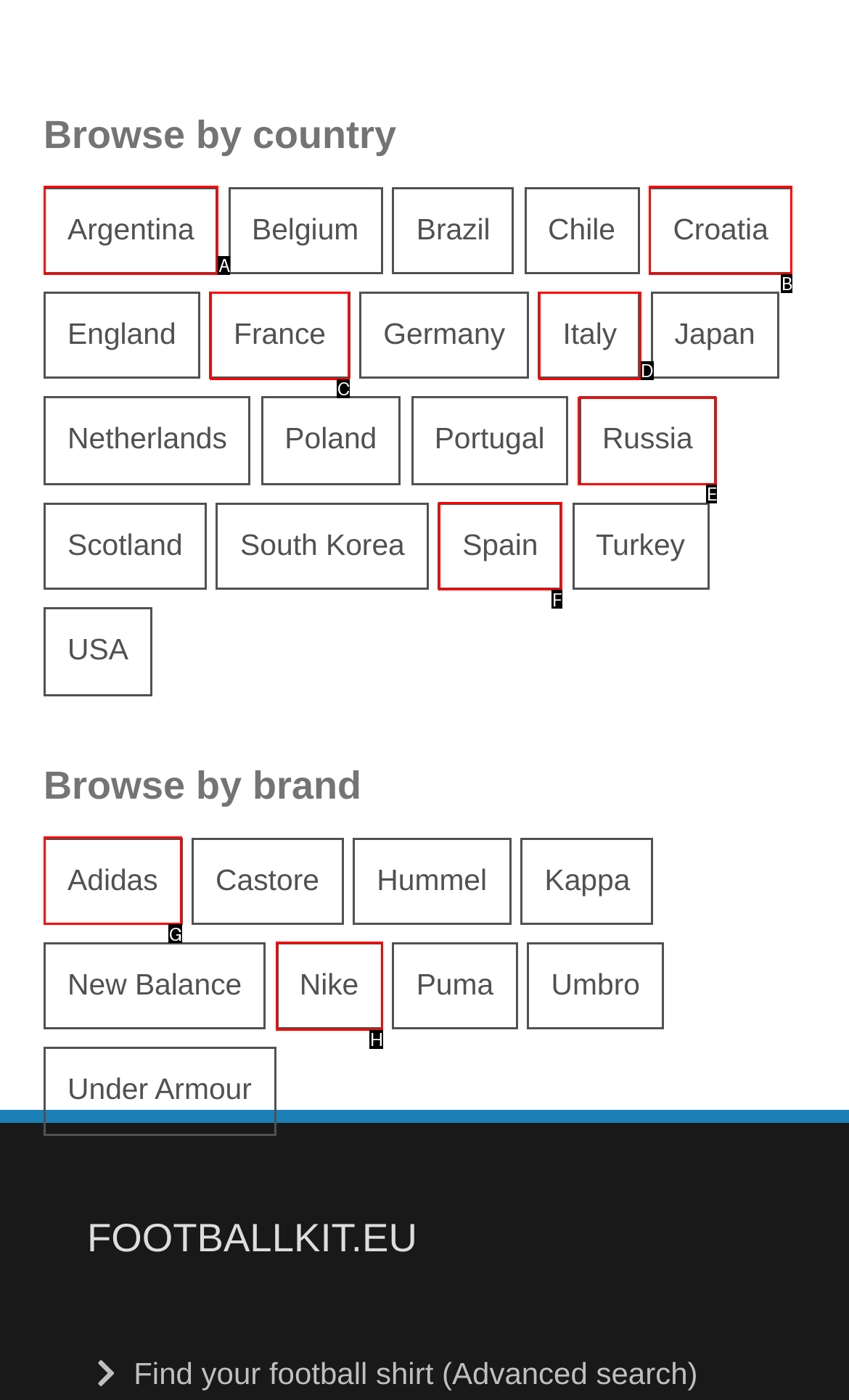For the task: Browse by brand Nike, specify the letter of the option that should be clicked. Answer with the letter only.

H